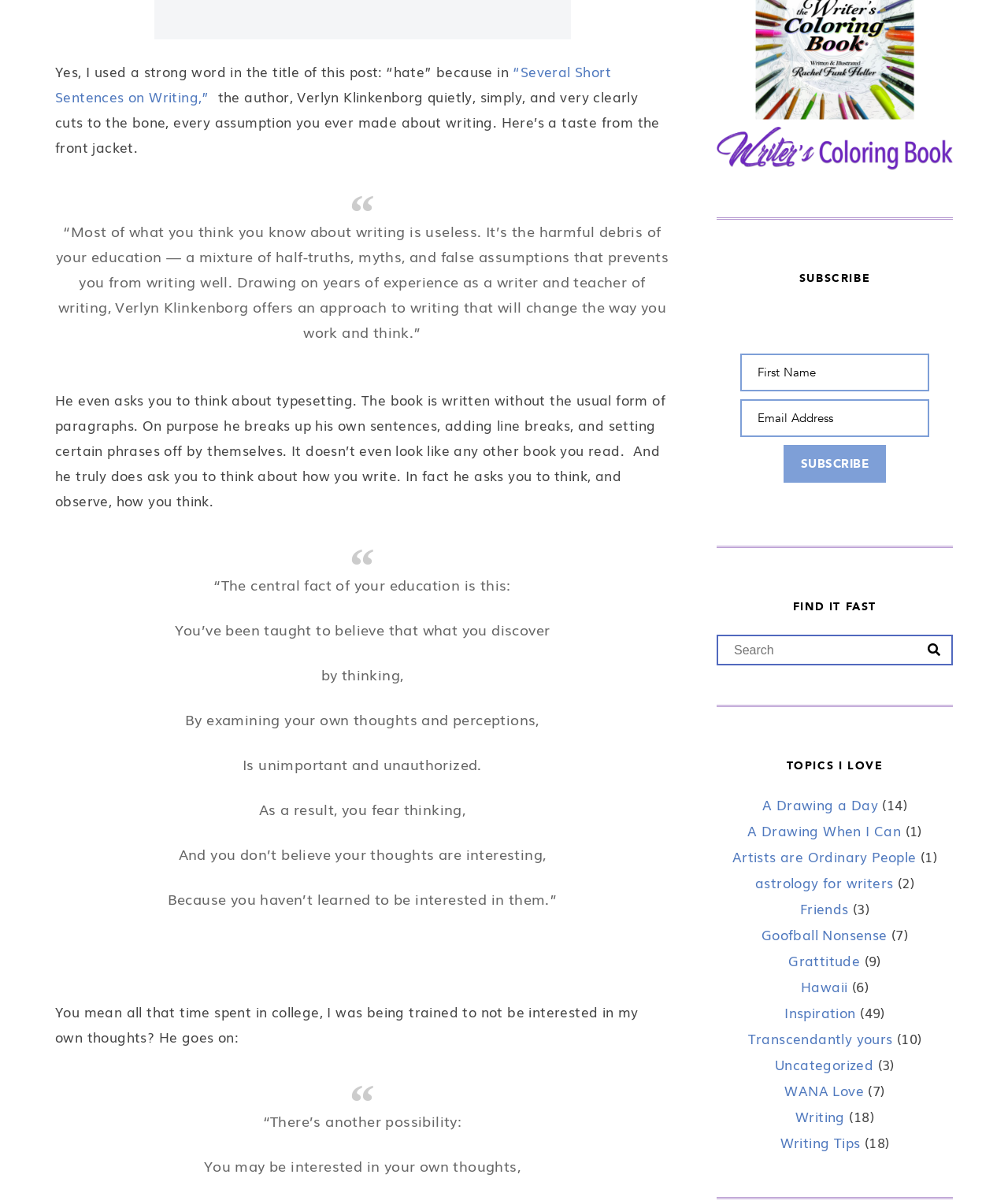Locate the bounding box coordinates of the element I should click to achieve the following instruction: "Subscribe to the newsletter".

[0.777, 0.37, 0.879, 0.401]